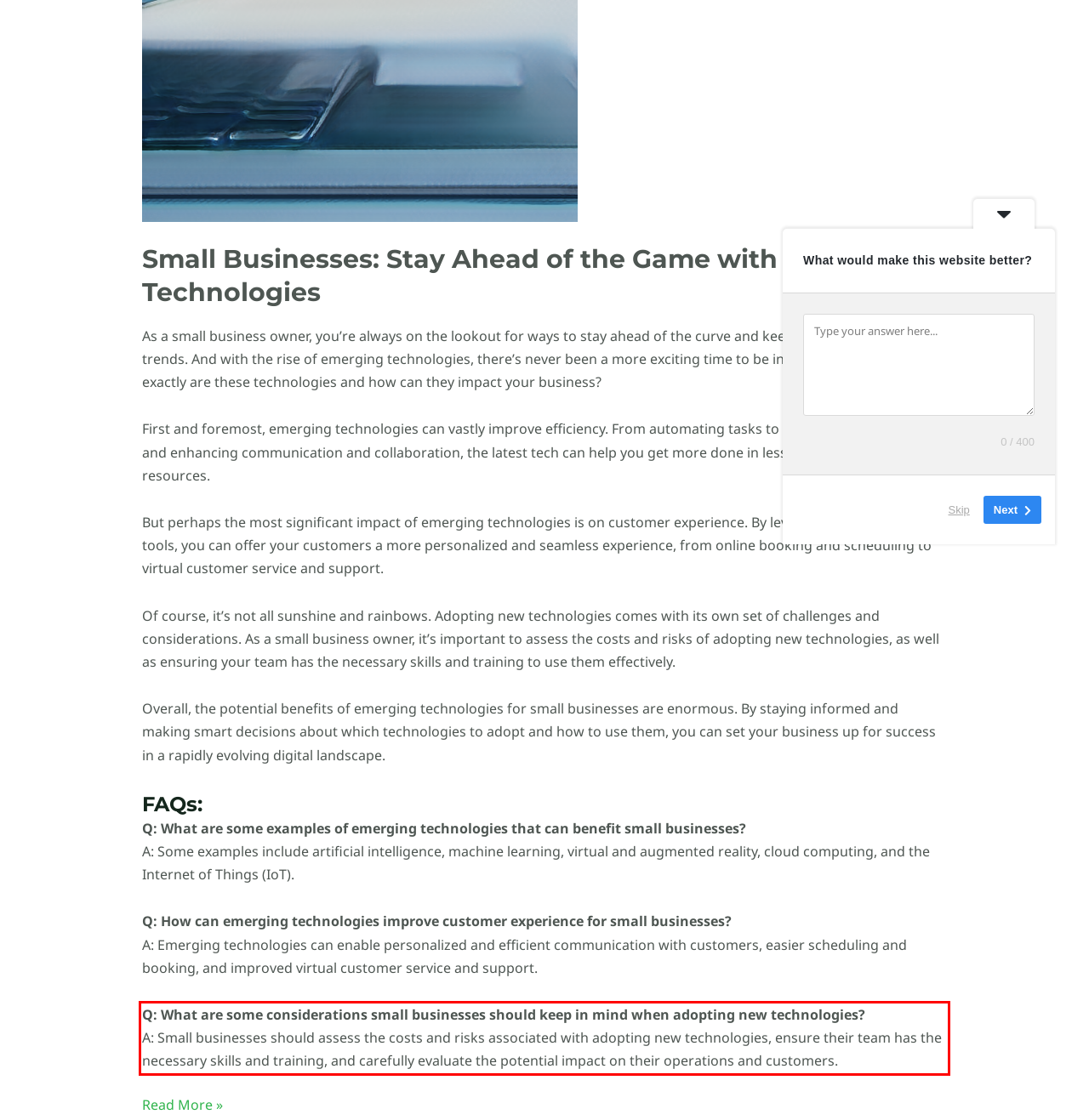Identify the red bounding box in the webpage screenshot and perform OCR to generate the text content enclosed.

Q: What are some considerations small businesses should keep in mind when adopting new technologies? A: Small businesses should assess the costs and risks associated with adopting new technologies, ensure their team has the necessary skills and training, and carefully evaluate the potential impact on their operations and customers.